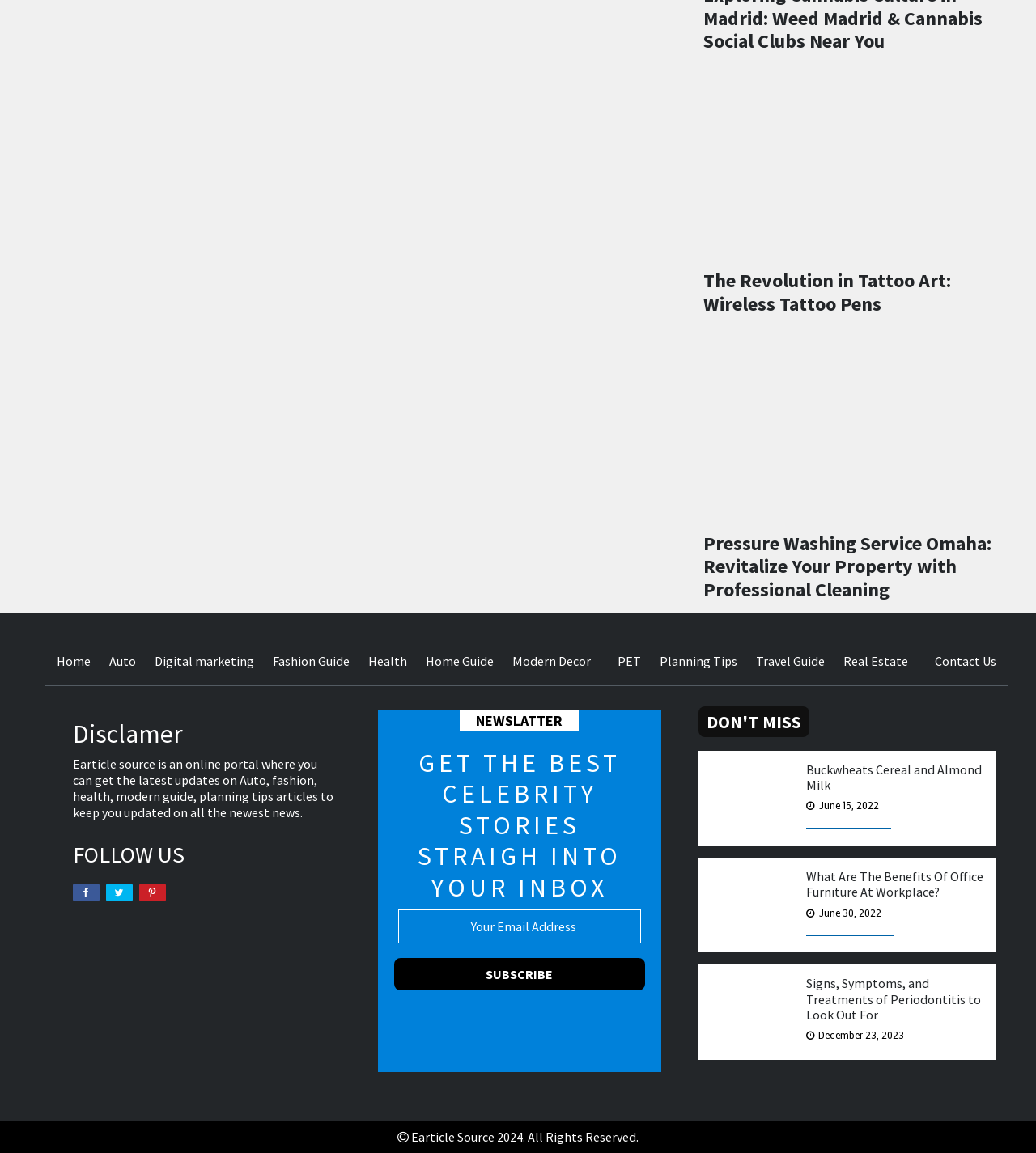Identify the bounding box coordinates of the region I need to click to complete this instruction: "Click on the 'Home' link".

[0.054, 0.566, 0.087, 0.58]